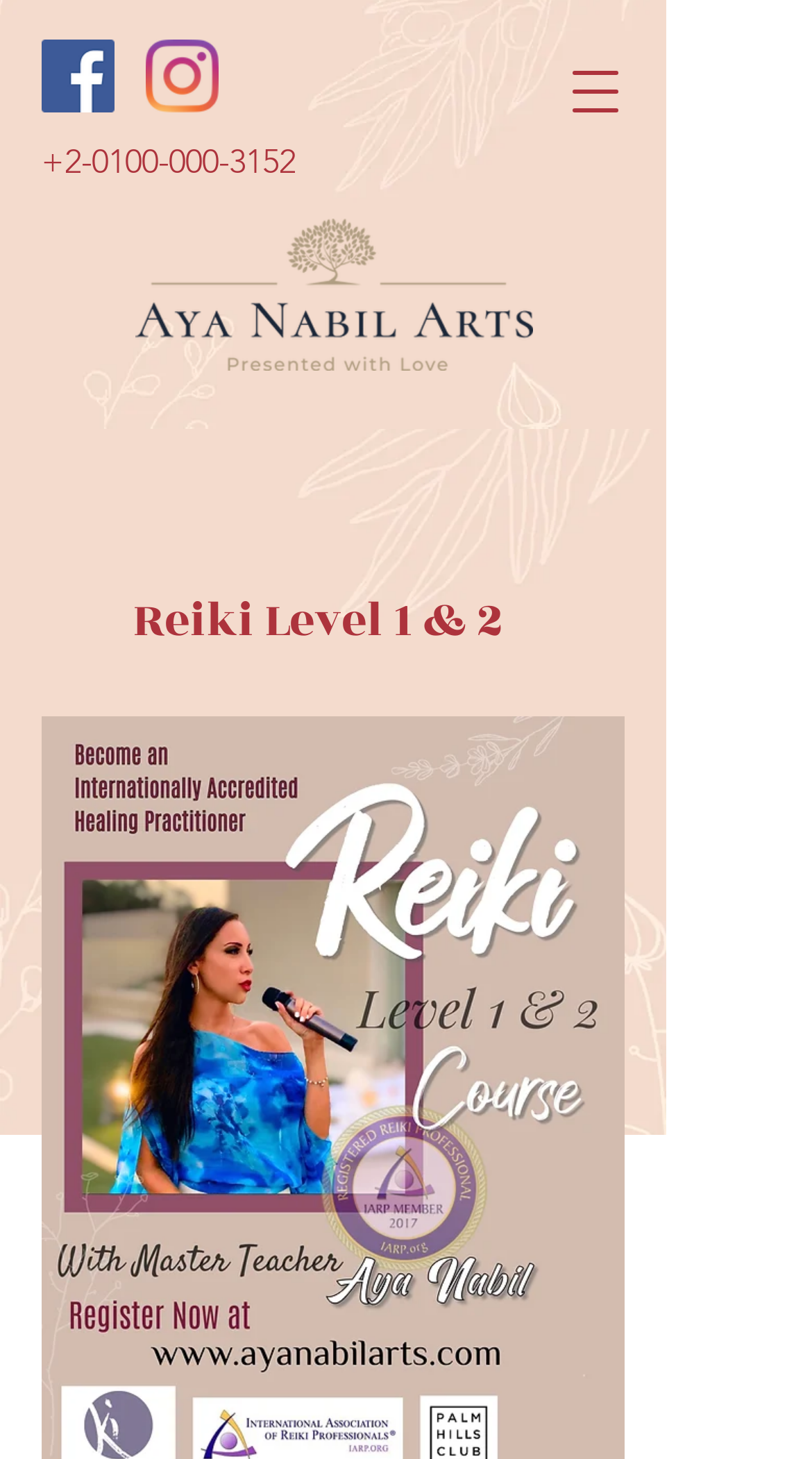Given the element description parent_node: +2-0100-000-3152 aria-label="Open navigation menu", identify the bounding box coordinates for the UI element on the webpage screenshot. The format should be (top-left x, top-left y, bottom-right x, bottom-right y), with values between 0 and 1.

[0.669, 0.027, 0.797, 0.098]